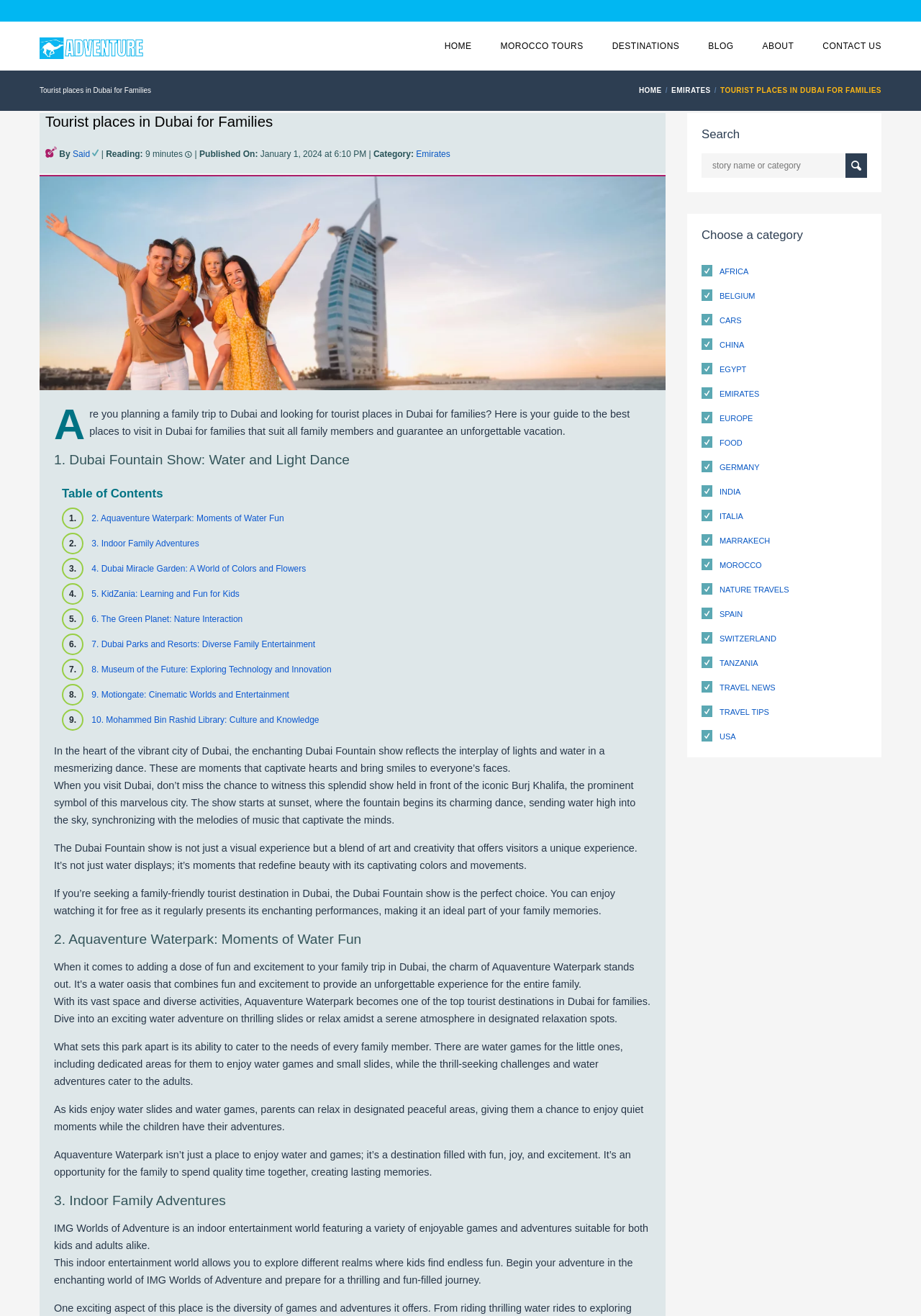What is the purpose of the search bar?
From the screenshot, provide a brief answer in one word or phrase.

To search for stories or categories